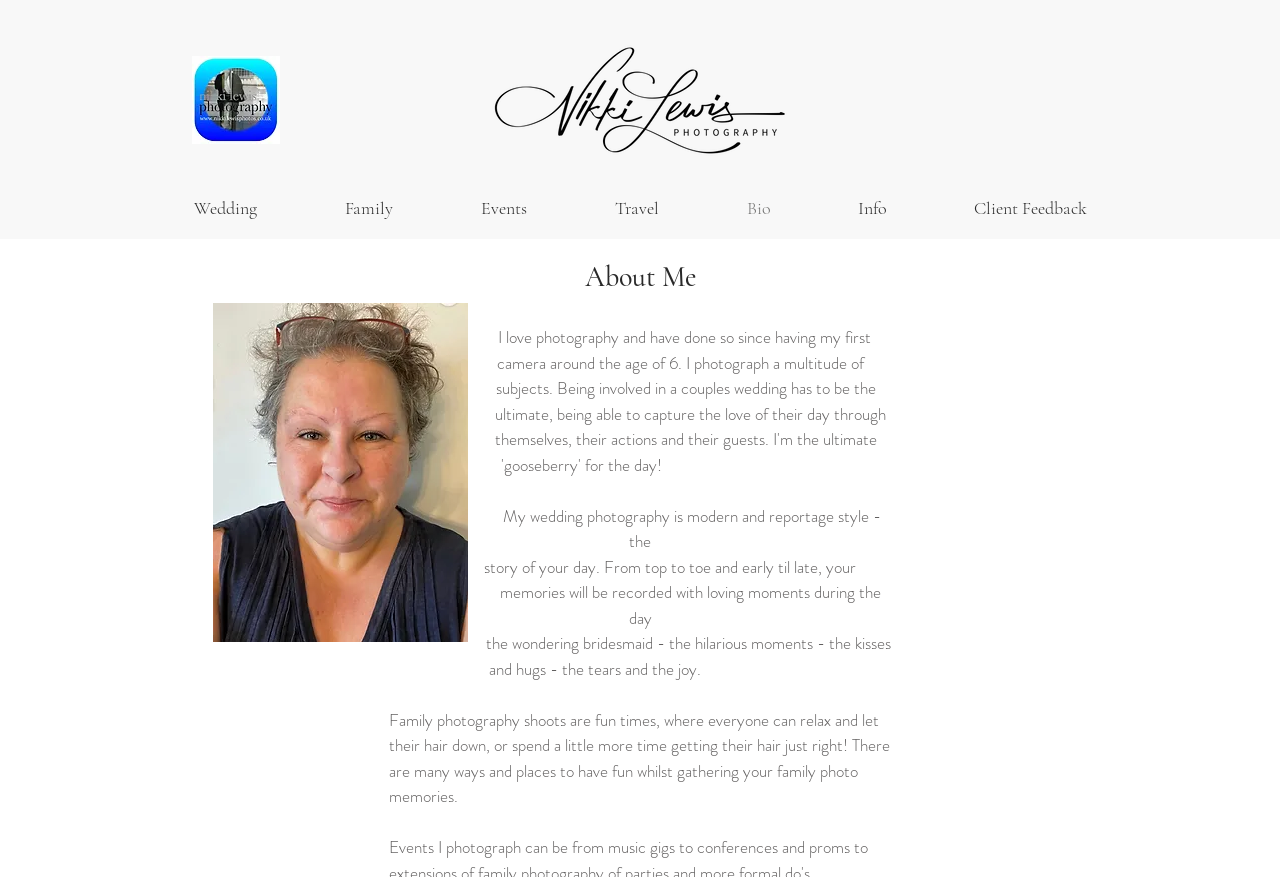Find the bounding box coordinates for the area that should be clicked to accomplish the instruction: "View Nikki Lewis' profile picture".

[0.166, 0.345, 0.366, 0.732]